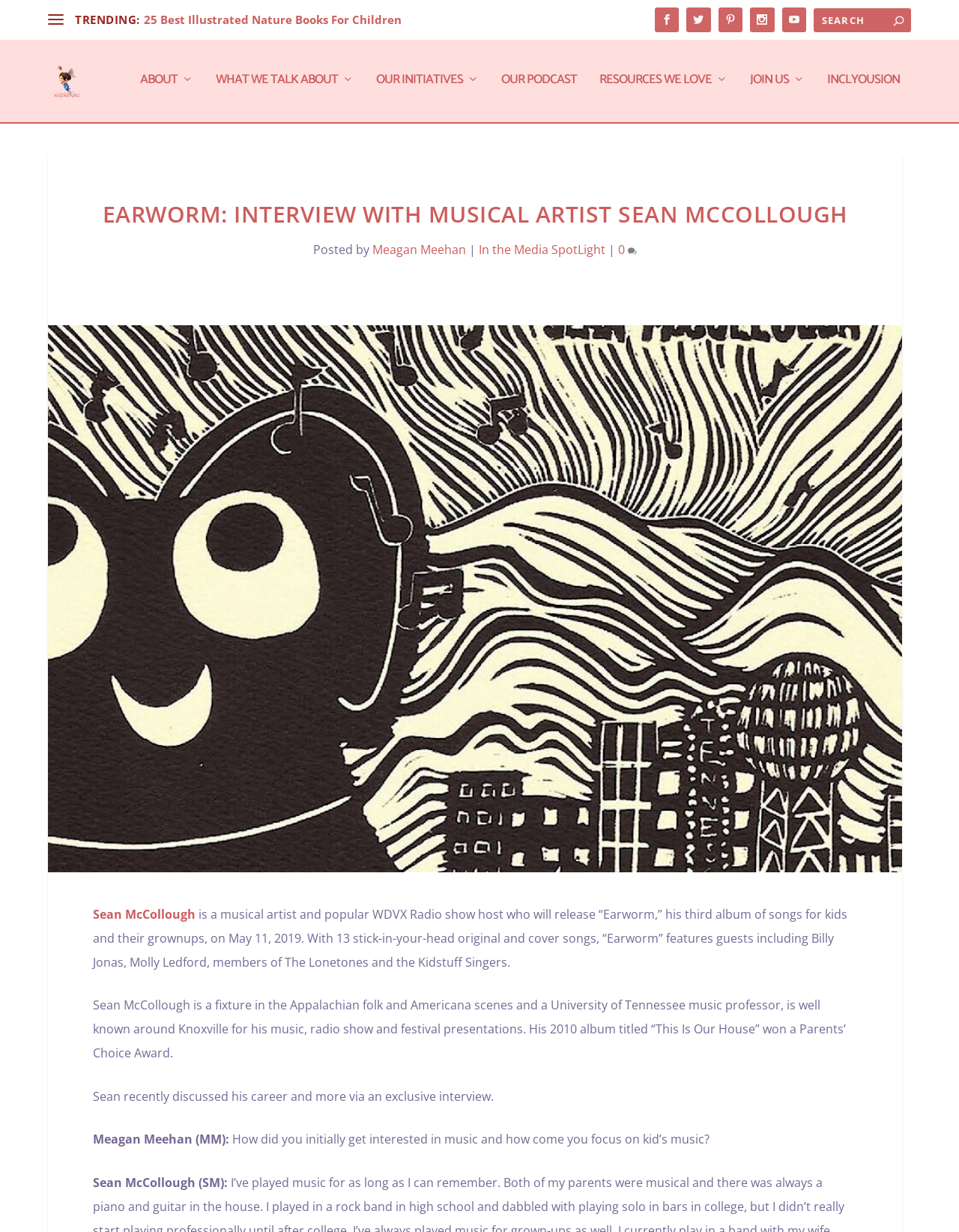Provide the bounding box coordinates of the area you need to click to execute the following instruction: "Search for something".

[0.848, 0.006, 0.95, 0.026]